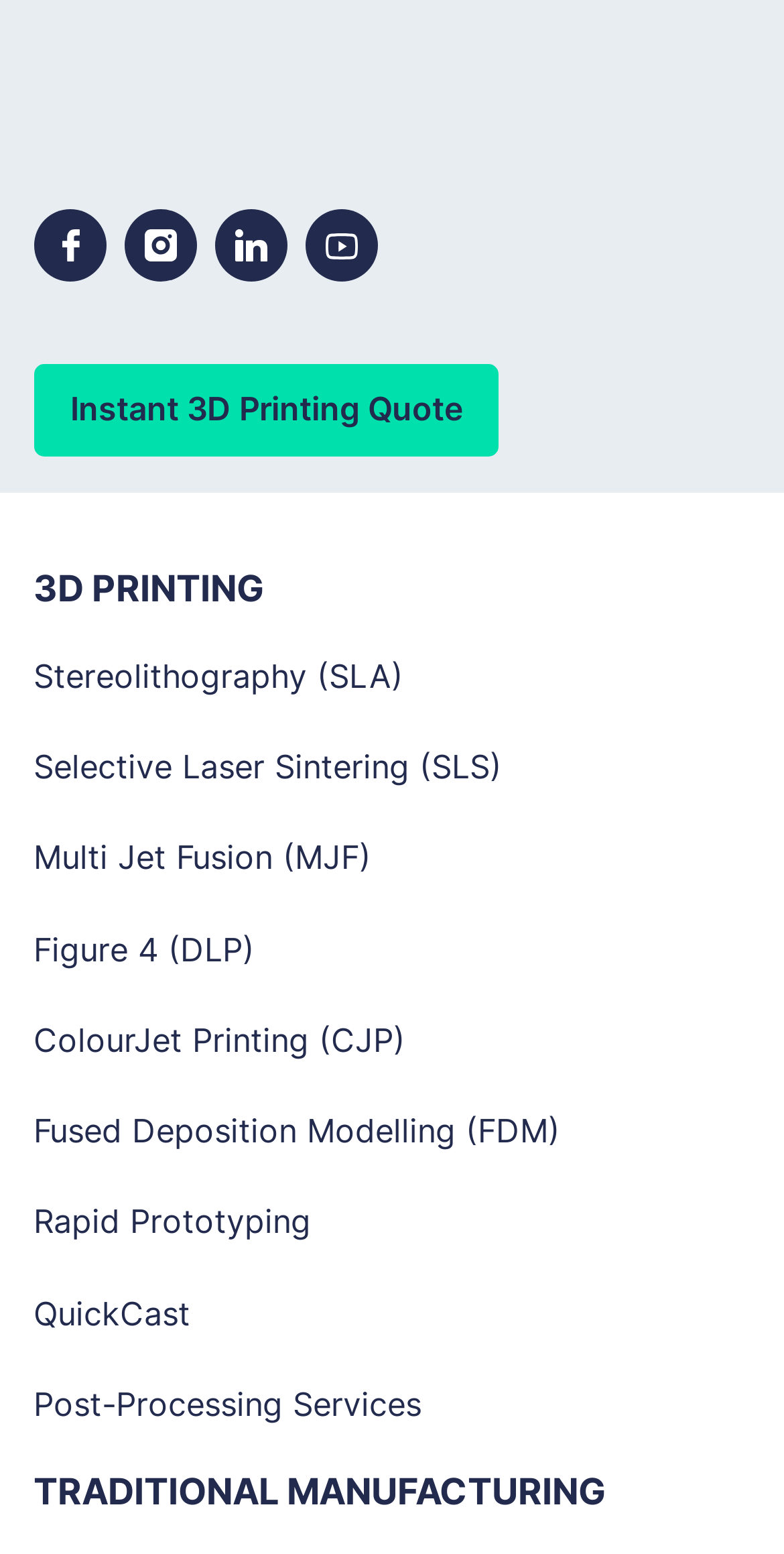Determine the bounding box for the described UI element: "Post-Processing Services".

[0.043, 0.891, 0.538, 0.916]